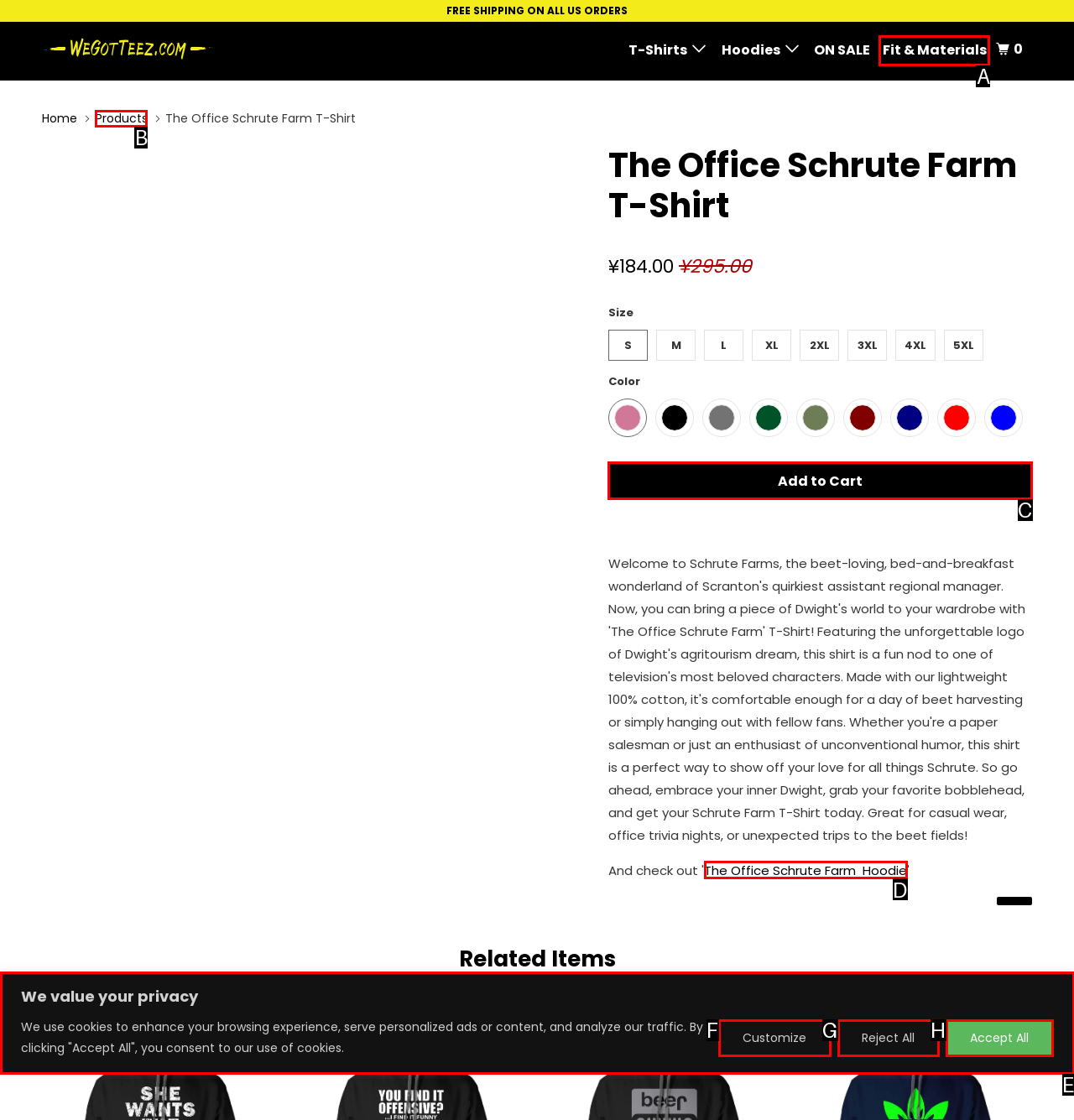Select the appropriate HTML element to click on to finish the task: Add the product to cart.
Answer with the letter corresponding to the selected option.

C